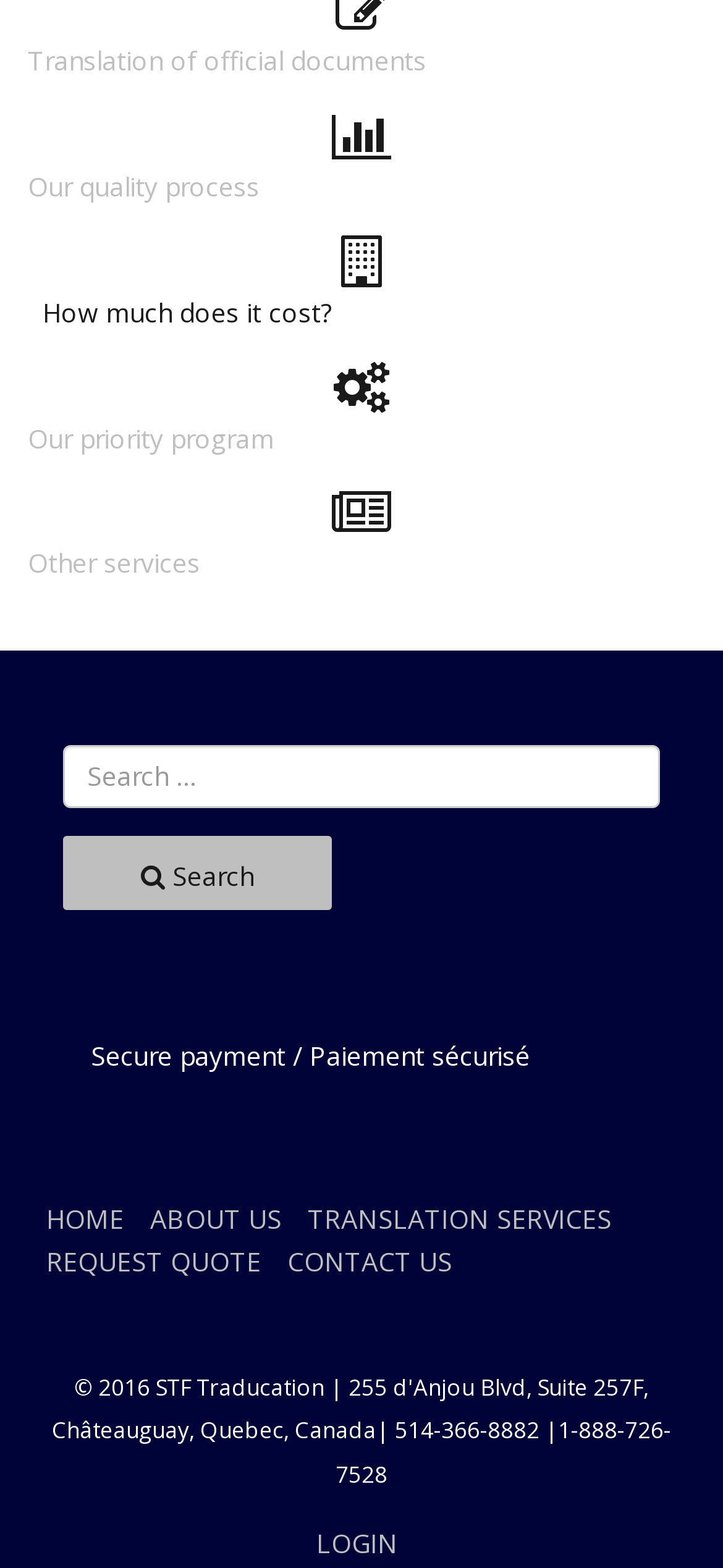What is the last link on the webpage?
Utilize the image to construct a detailed and well-explained answer.

The last link on the webpage is 'CONTACT US' which is located at the bottom right corner of the page with a bounding box of [0.397, 0.793, 0.626, 0.815].